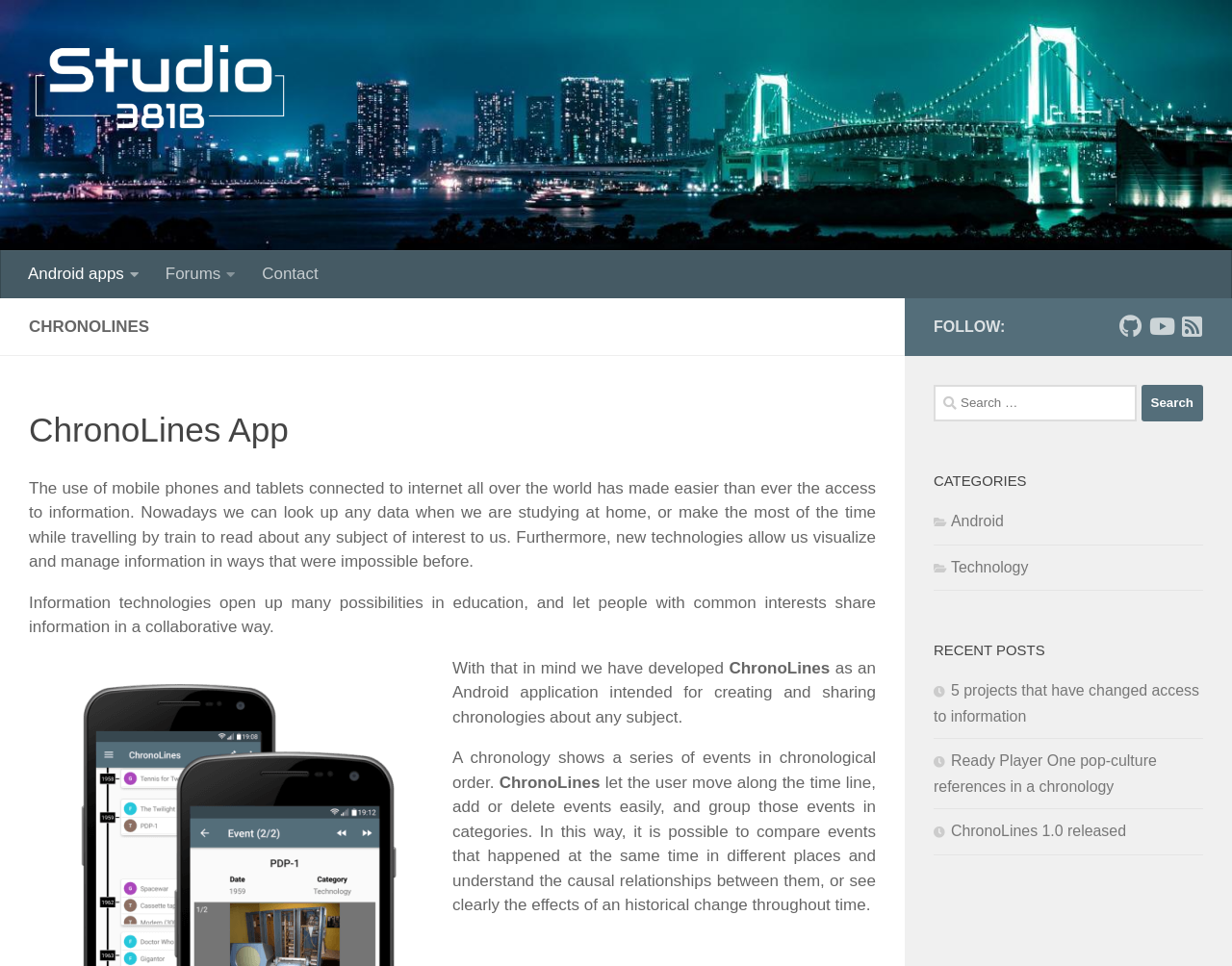Bounding box coordinates are given in the format (top-left x, top-left y, bottom-right x, bottom-right y). All values should be floating point numbers between 0 and 1. Provide the bounding box coordinate for the UI element described as: Android

[0.758, 0.531, 0.815, 0.548]